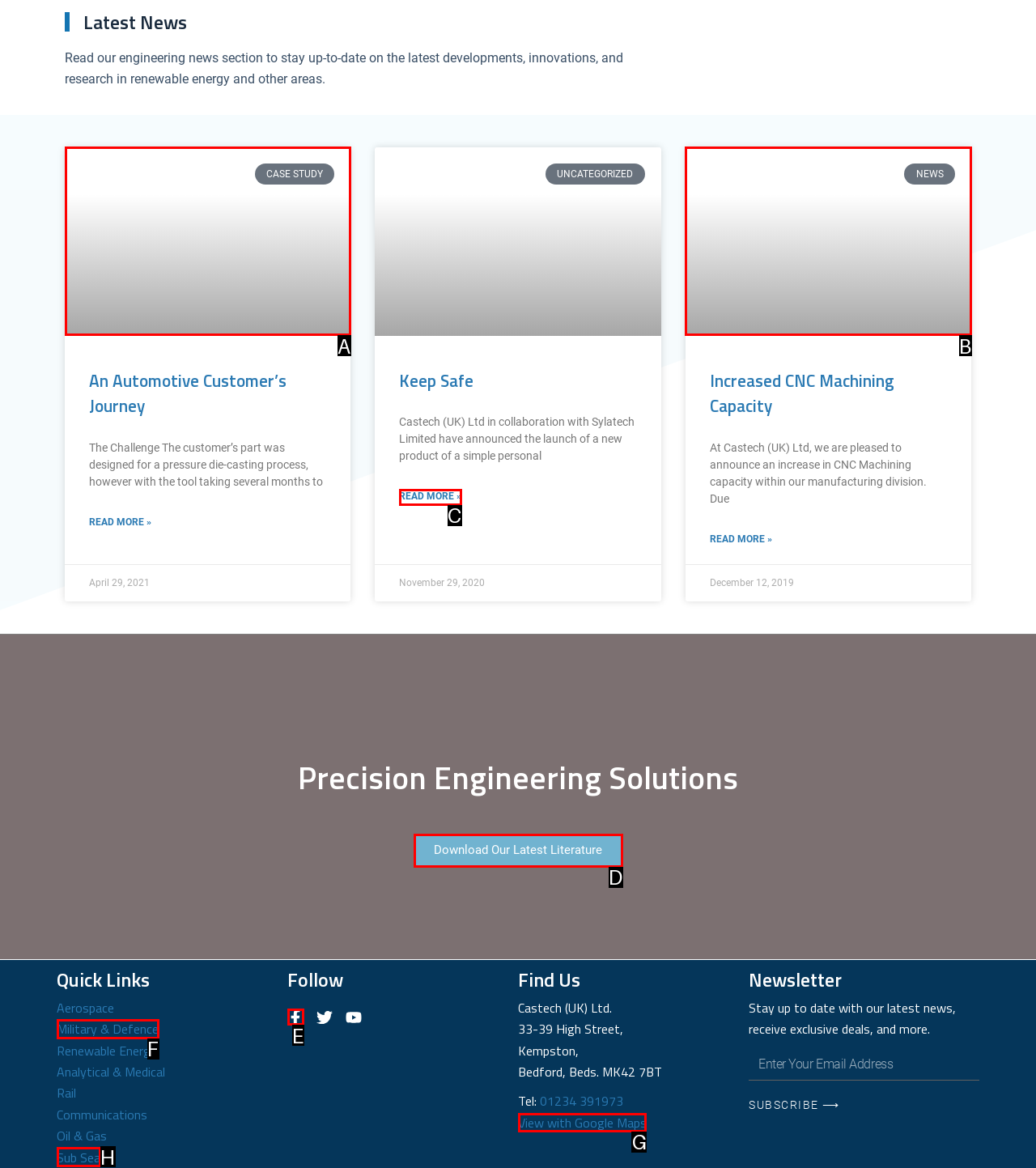To perform the task "View Castech (UK) Ltd on Google Maps", which UI element's letter should you select? Provide the letter directly.

G